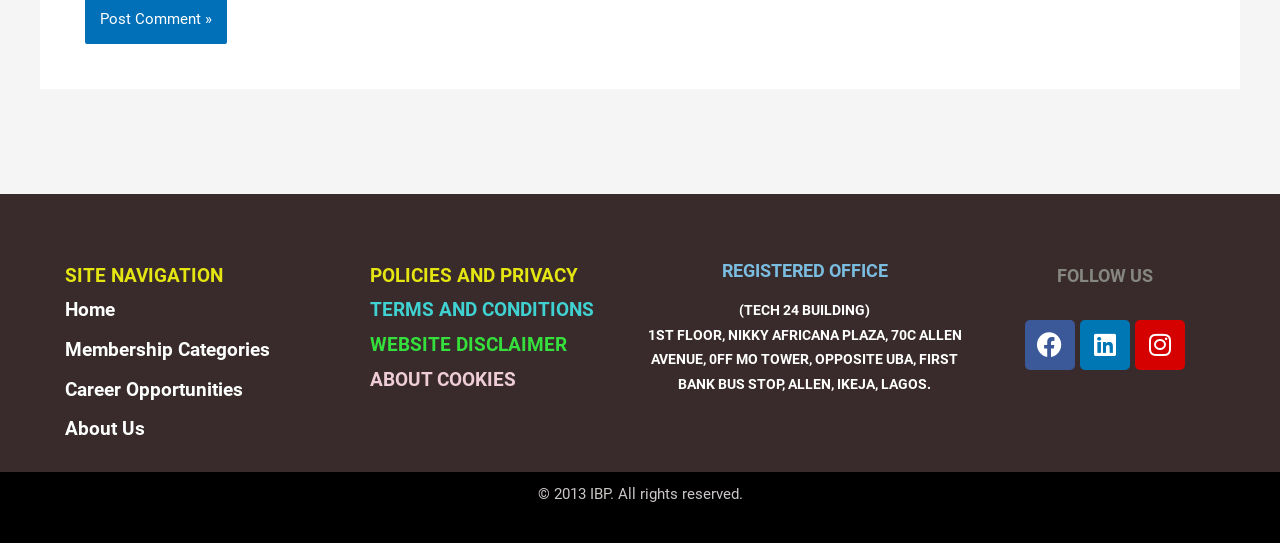Please identify the bounding box coordinates of the element on the webpage that should be clicked to follow this instruction: "Follow us on Facebook". The bounding box coordinates should be given as four float numbers between 0 and 1, formatted as [left, top, right, bottom].

[0.801, 0.589, 0.84, 0.681]